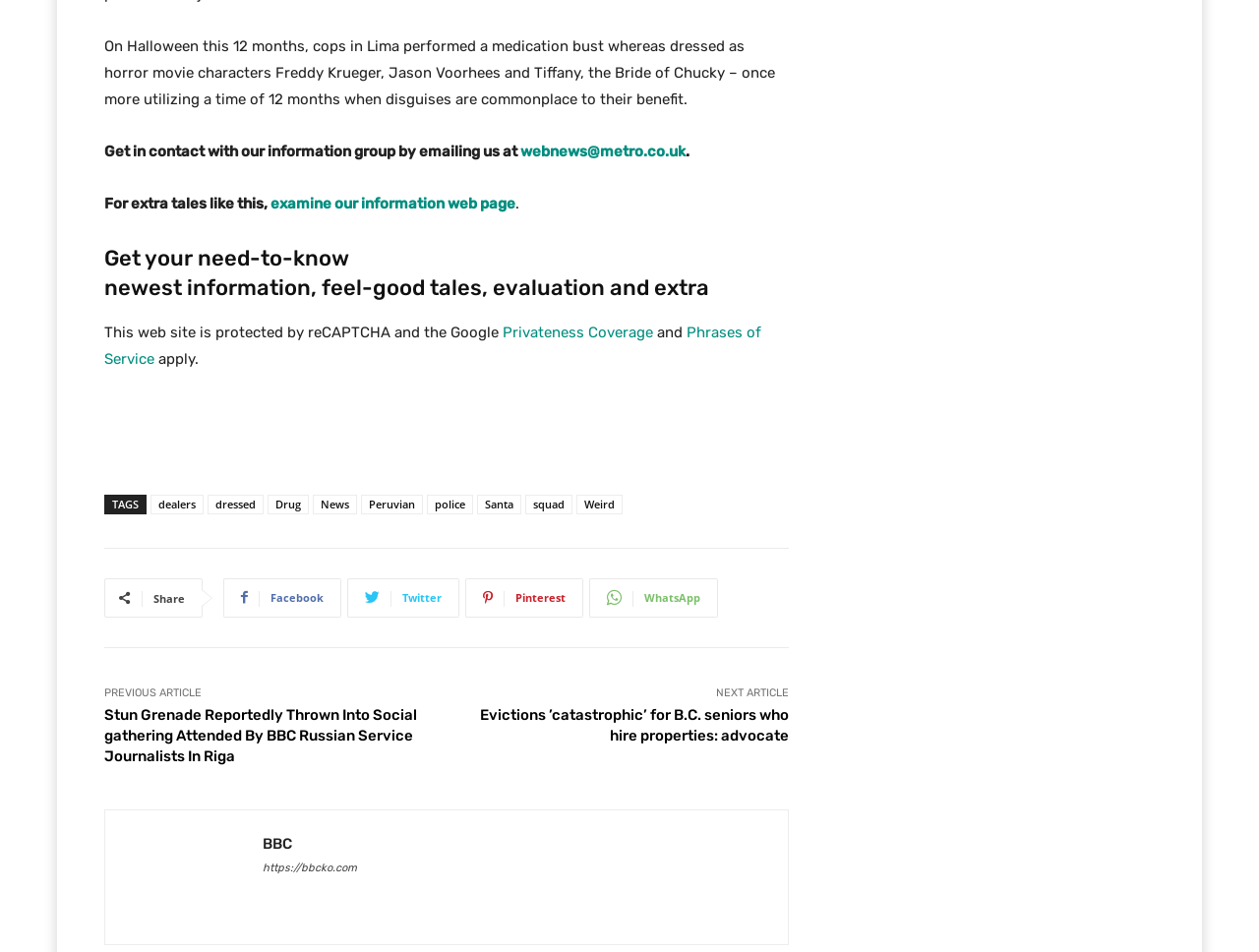Locate the coordinates of the bounding box for the clickable region that fulfills this instruction: "View privacy policy".

[0.399, 0.34, 0.519, 0.358]